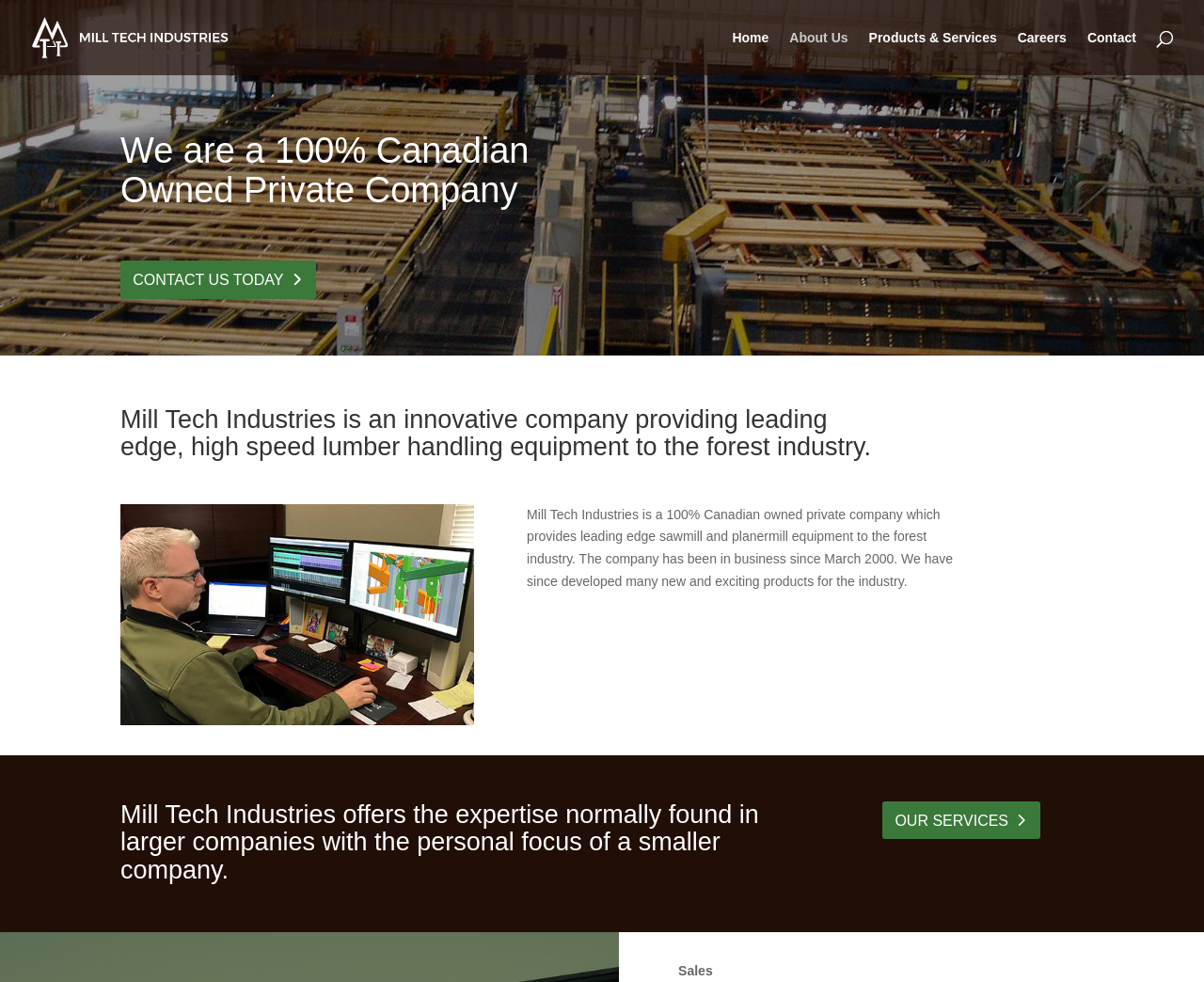Please determine the bounding box coordinates for the UI element described here. Use the format (top-left x, top-left y, bottom-right x, bottom-right y) with values bounded between 0 and 1: our services

[0.733, 0.816, 0.864, 0.855]